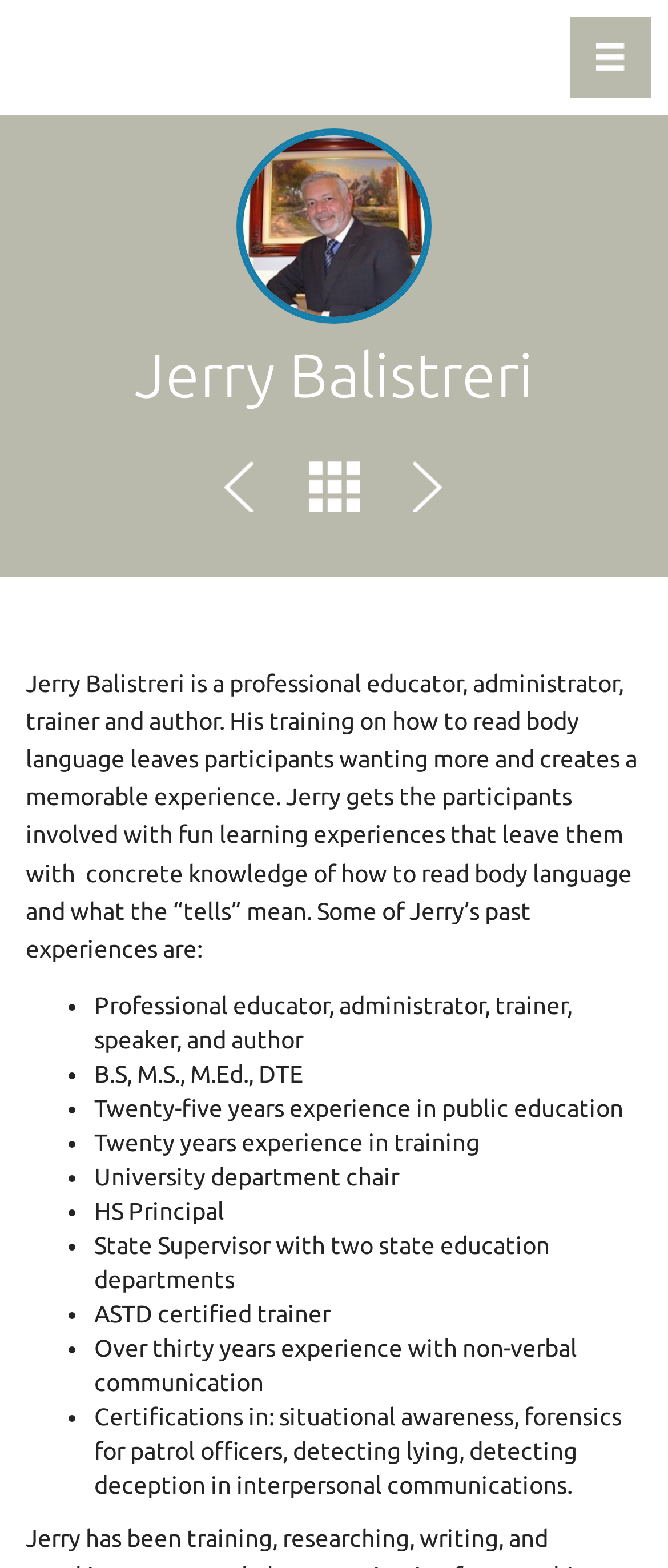How many years of experience does Jerry have in public education?
Answer the question with a detailed explanation, including all necessary information.

The webpage lists Jerry's past experiences, including 'Twenty-five years experience in public education'. This information is obtained from the StaticText element with the text 'Twenty-five years experience in public education'.